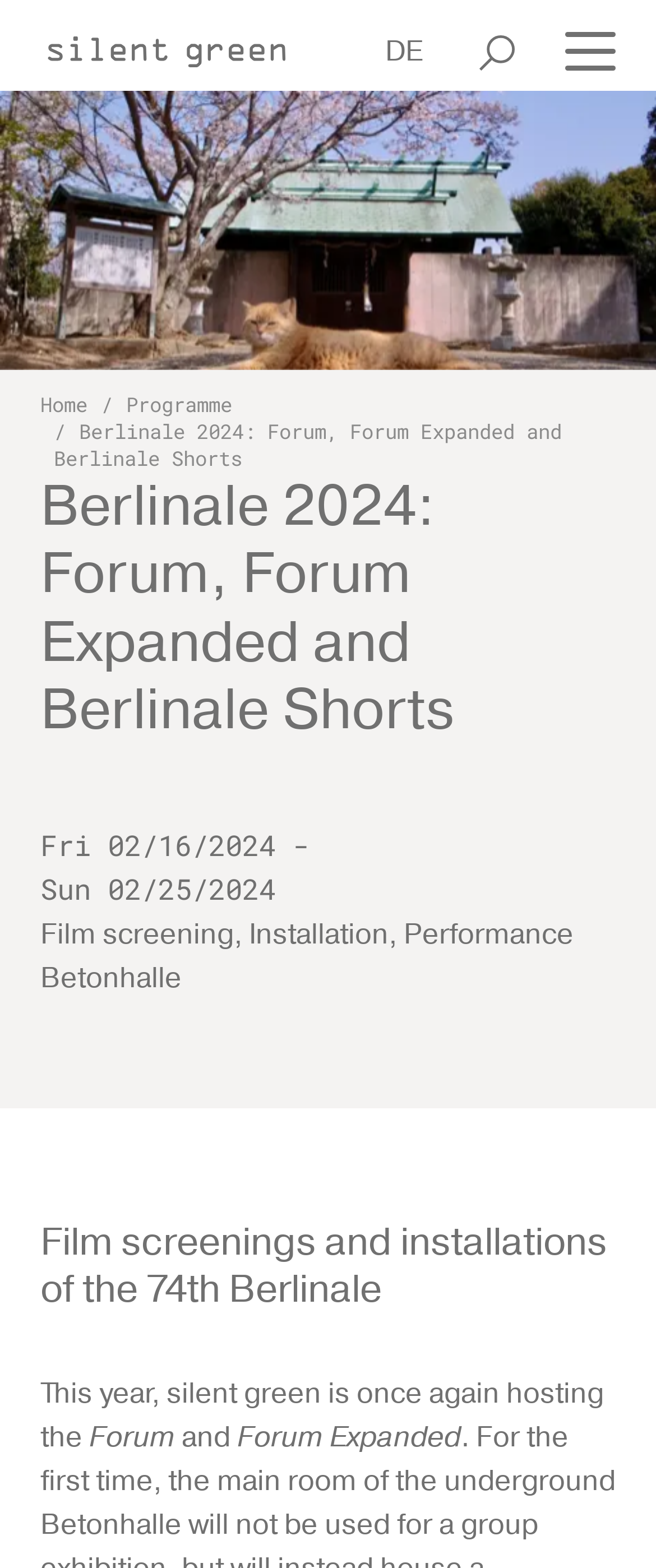What is the name of the venue?
Utilize the information in the image to give a detailed answer to the question.

I found the name of the venue by looking at the static text element on the webpage with the text 'Betonhalle'. This text is likely to be the name of the venue where the event is taking place.